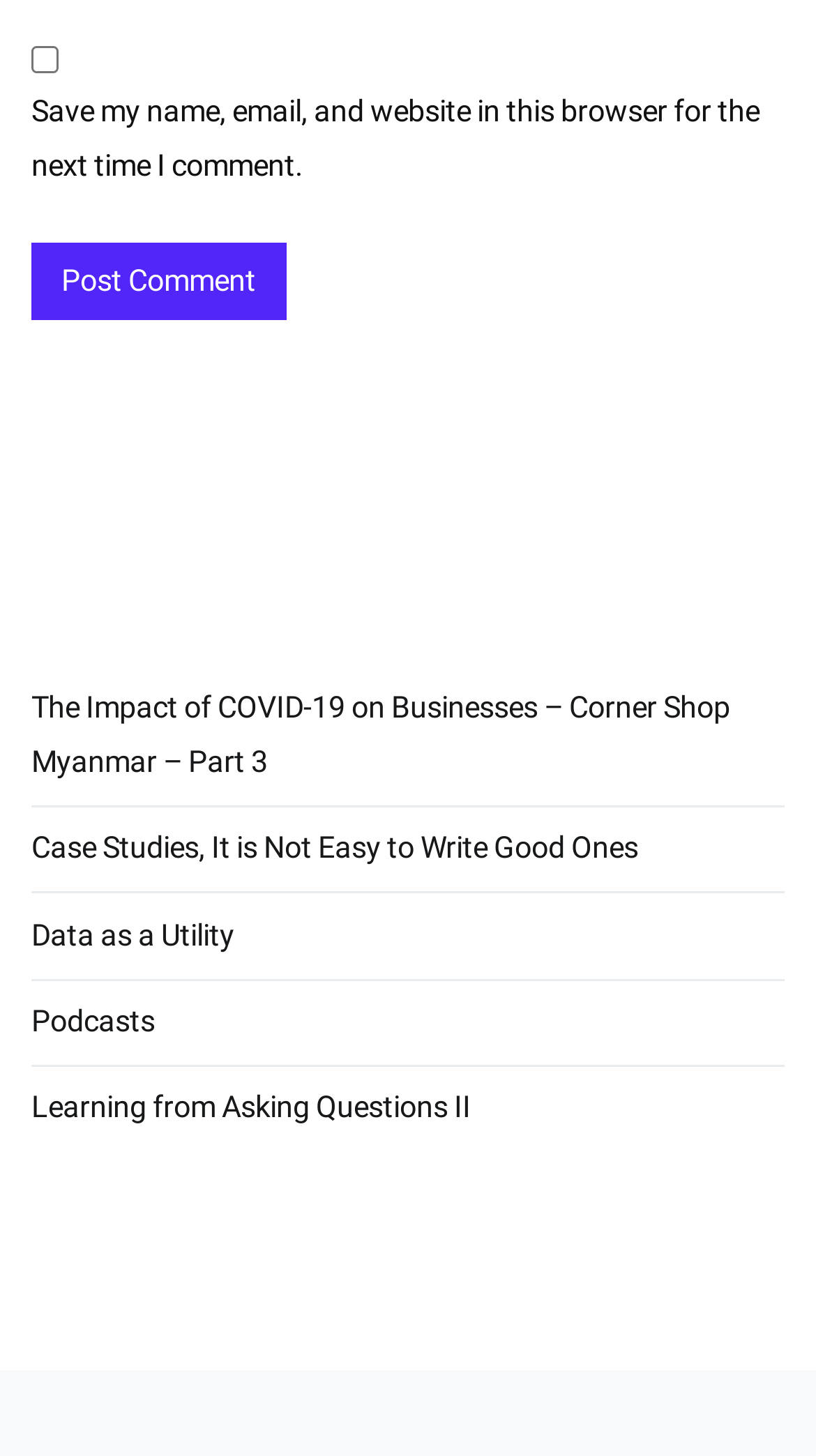What is the purpose of the button?
Please answer the question with as much detail as possible using the screenshot.

I found the button element and read its text, which is 'Post Comment'. This suggests that the button is used to submit a comment.